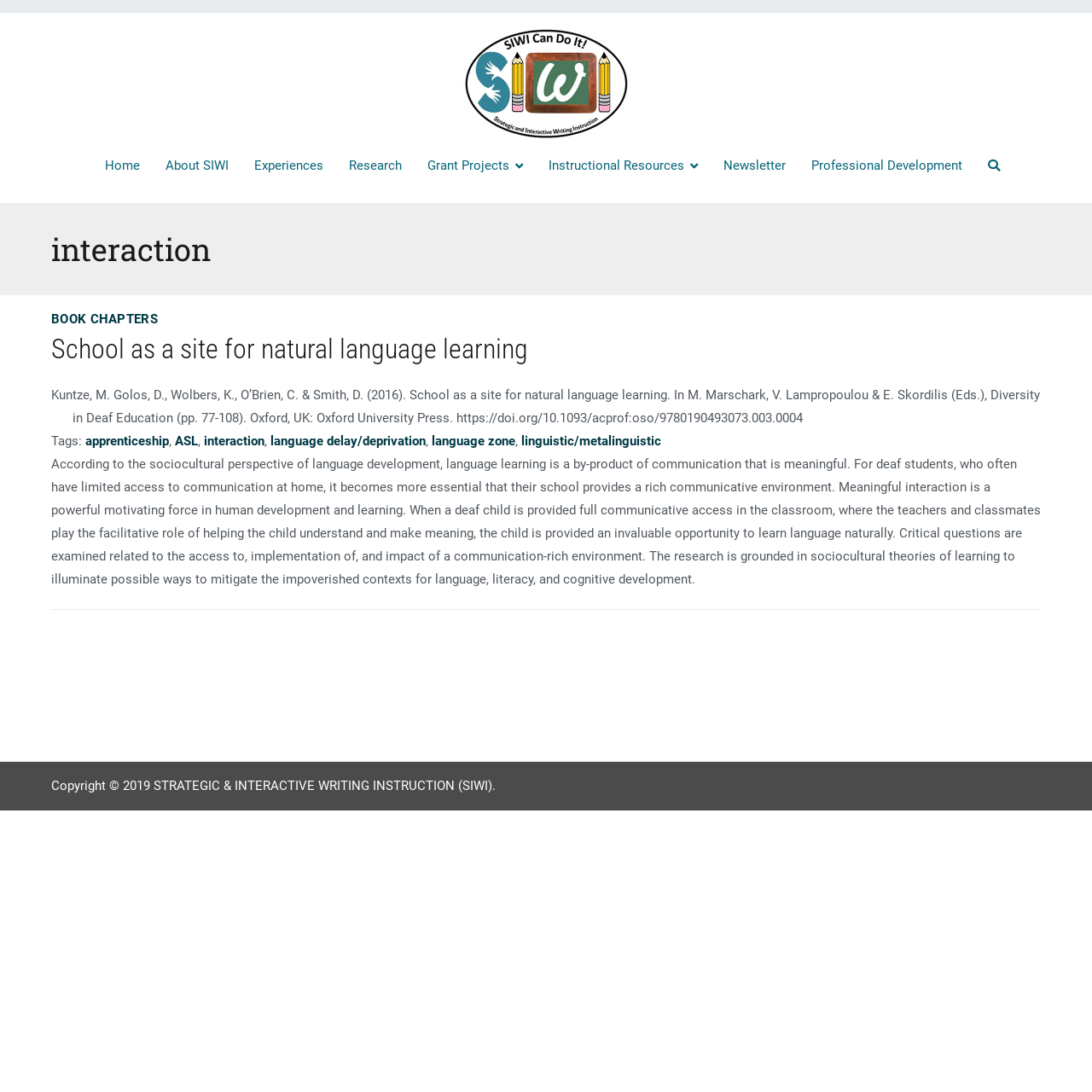Highlight the bounding box coordinates of the region I should click on to meet the following instruction: "Check the Copyright information".

[0.047, 0.713, 0.141, 0.727]